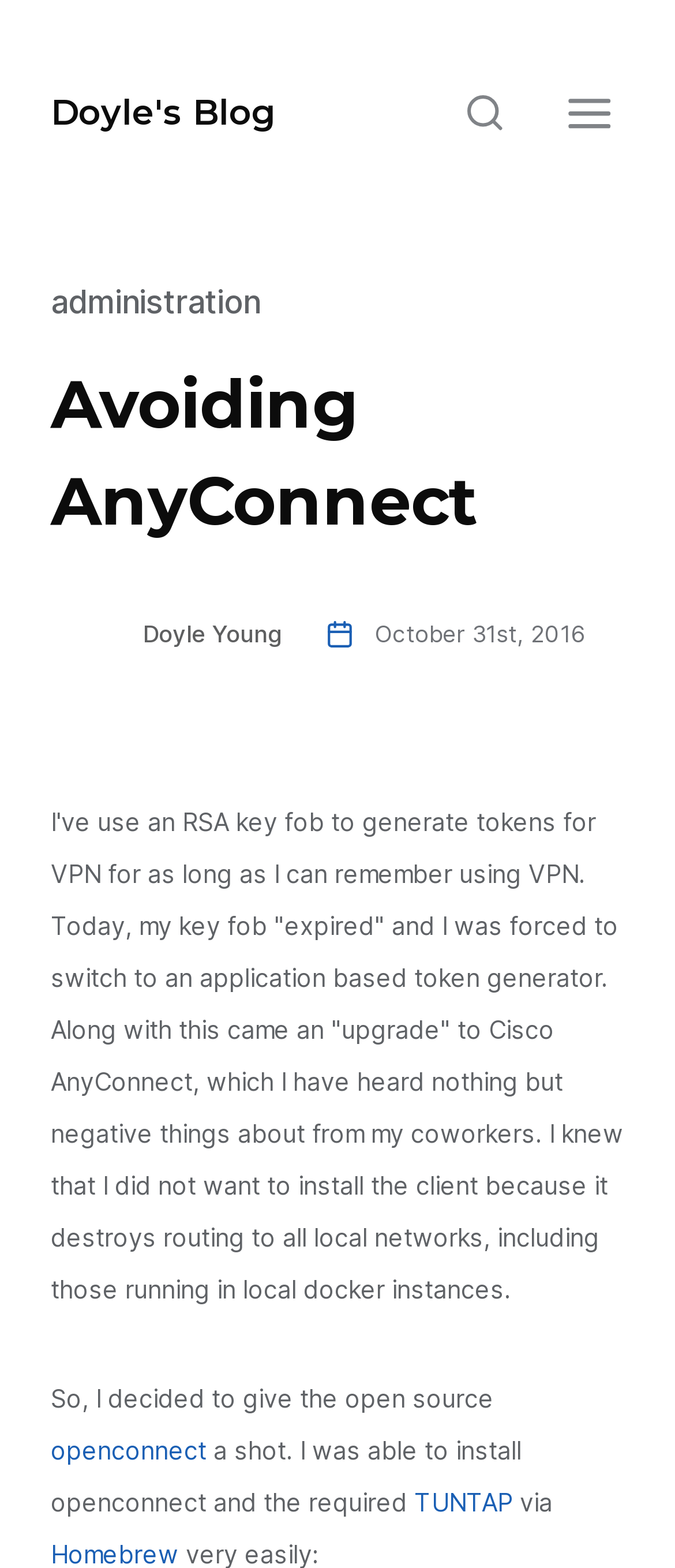Given the content of the image, can you provide a detailed answer to the question?
What is the required component mentioned in the blog post?

I determined the required component by examining the link element with the text 'TUNTAP' which is mentioned as a required component in the blog post.